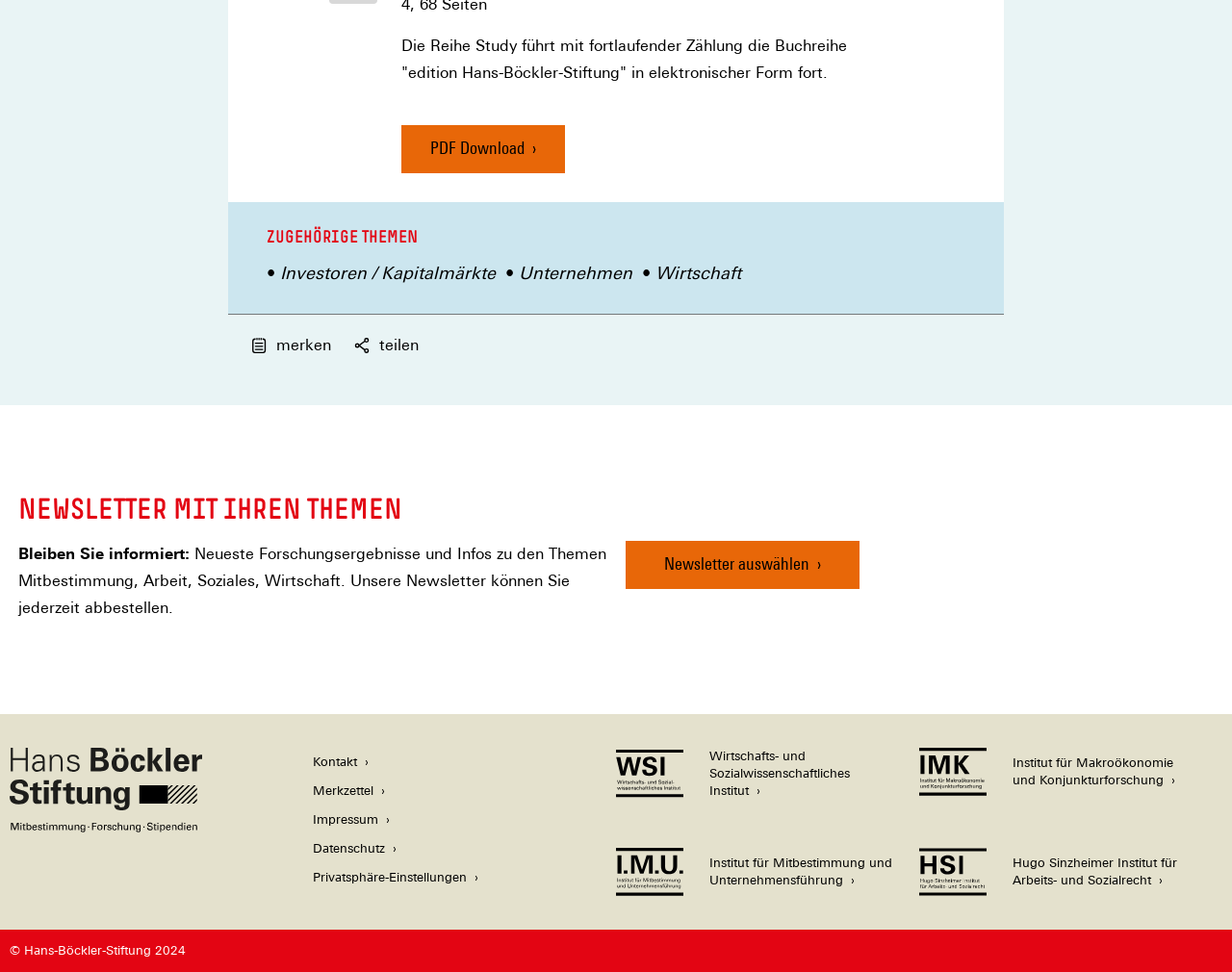Pinpoint the bounding box coordinates of the clickable element needed to complete the instruction: "Visit the Hans Böckler Stiftung website". The coordinates should be provided as four float numbers between 0 and 1: [left, top, right, bottom].

[0.008, 0.842, 0.164, 0.861]